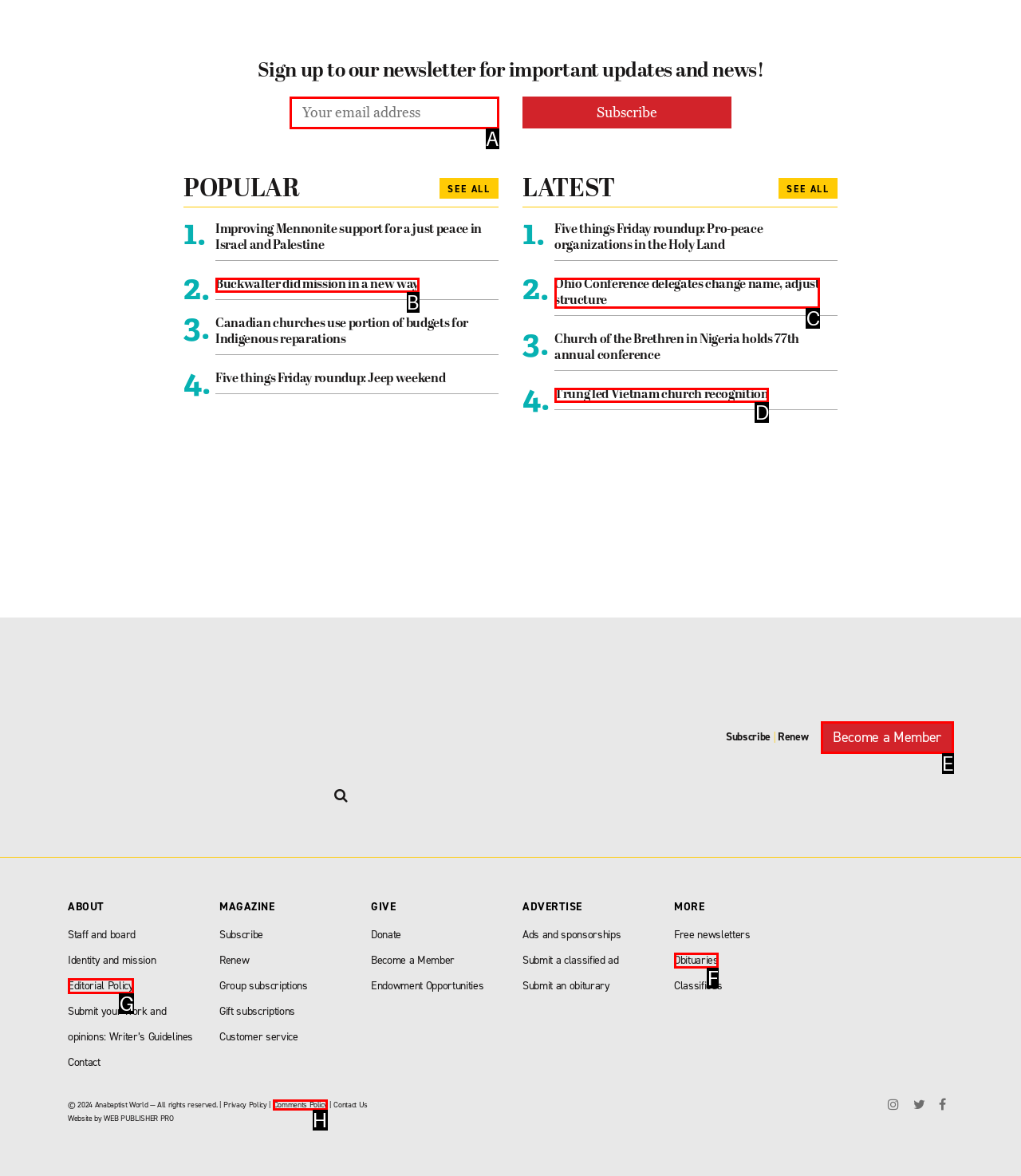Based on the description: Trung led Vietnam church recognition, find the HTML element that matches it. Provide your answer as the letter of the chosen option.

D